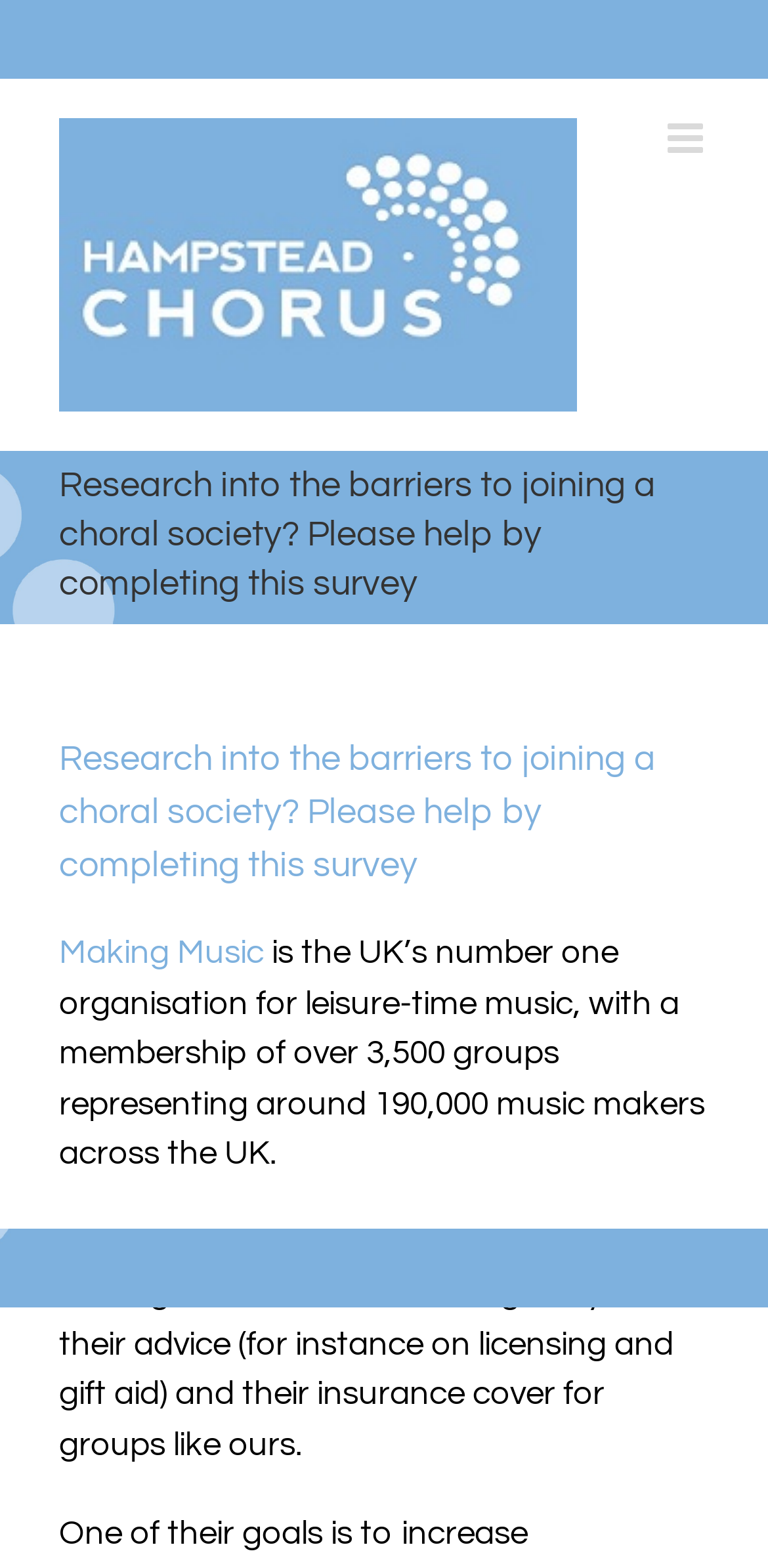Answer the question with a brief word or phrase:
What is the benefit of being a member of Making Music?

Advice and insurance cover